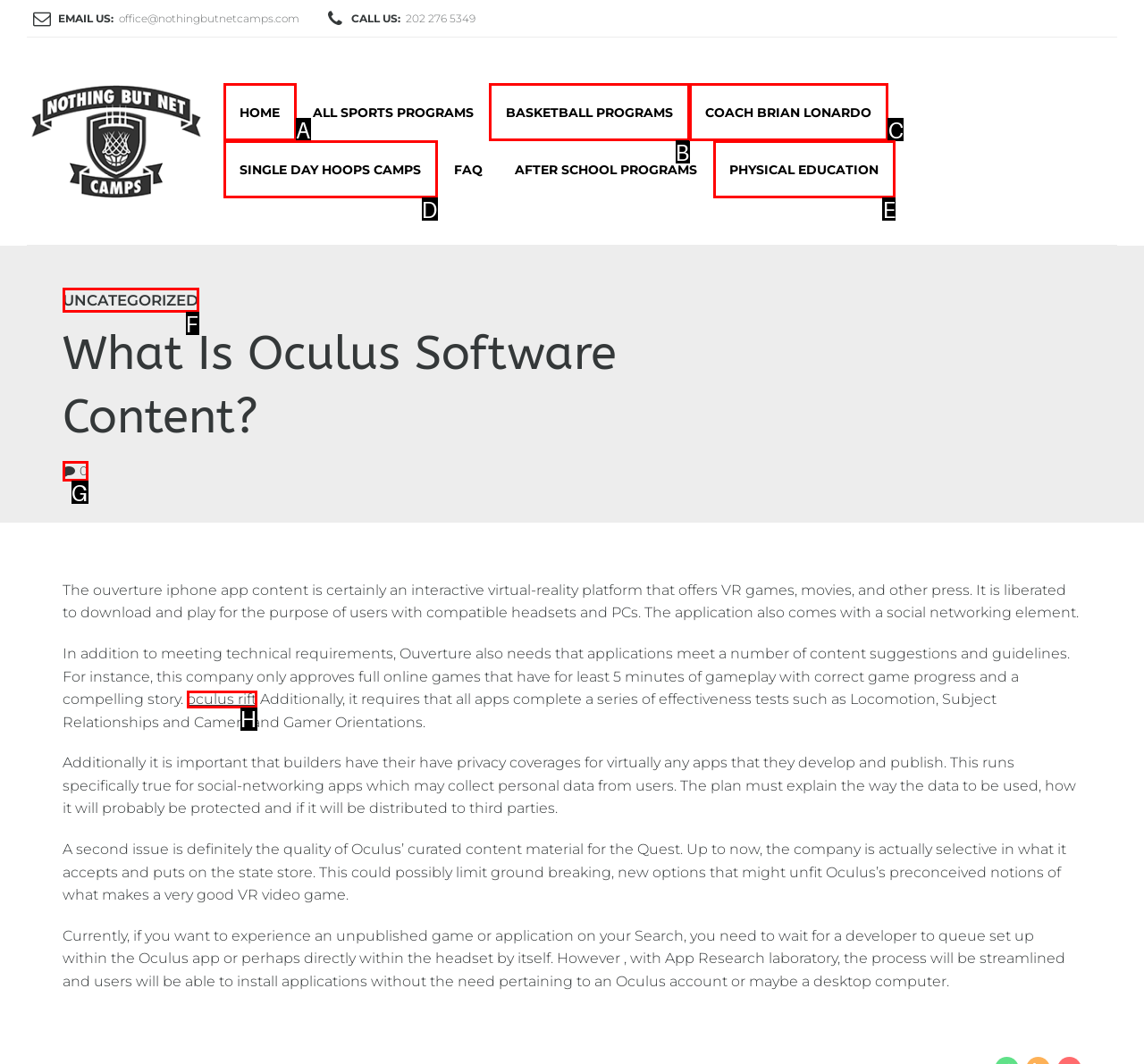Determine the HTML element that best matches this description: Single Day Hoops Camps from the given choices. Respond with the corresponding letter.

D